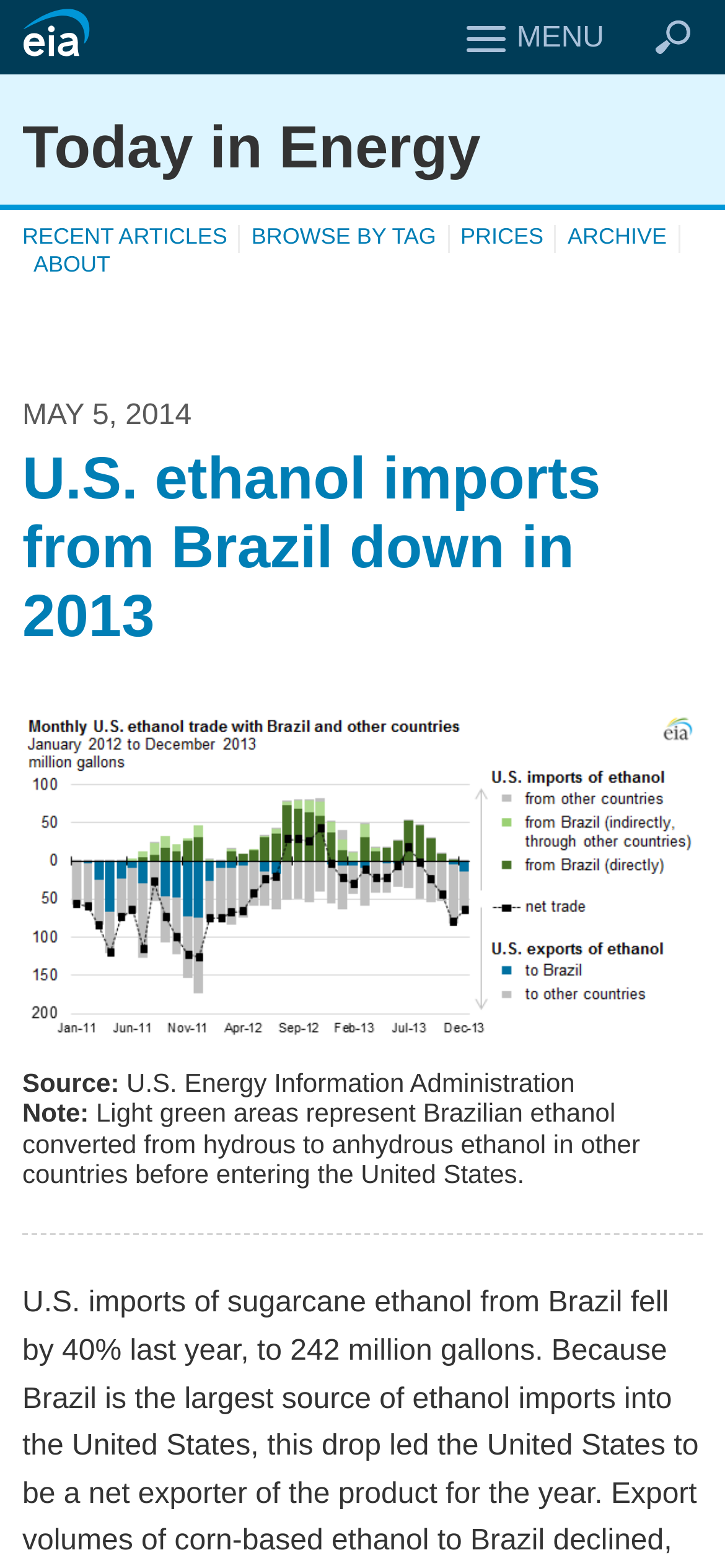Extract the bounding box coordinates for the UI element described by the text: "Orbitec Welding Equipment". The coordinates should be in the form of [left, top, right, bottom] with values between 0 and 1.

None